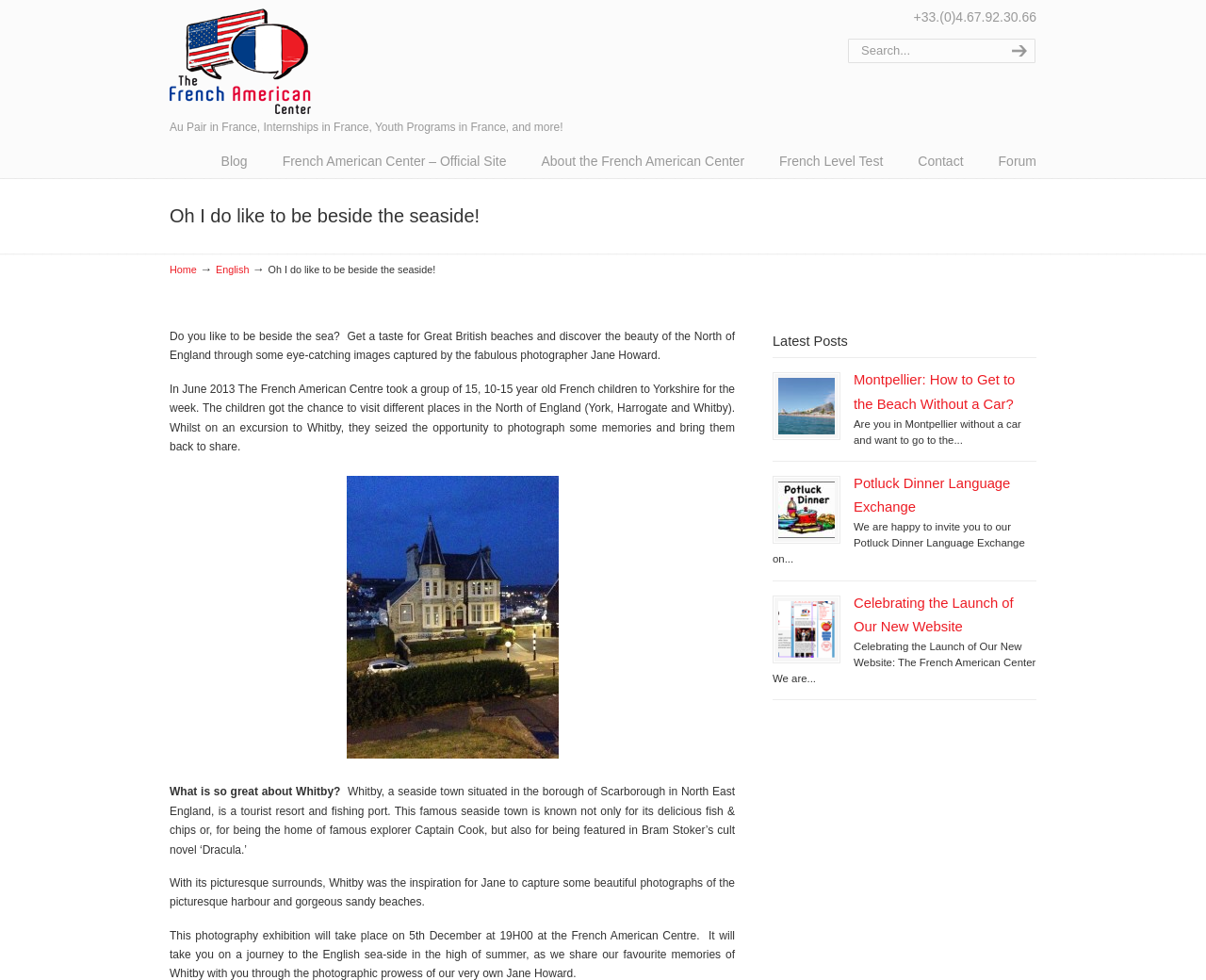Carefully examine the image and provide an in-depth answer to the question: What is the name of the famous explorer who is associated with Whitby?

The answer can be found in the text 'Whitby, a seaside town situated in the borough of Scarborough in North East England, is a tourist resort and fishing port. This famous seaside town is known not only for its delicious fish & chips or, for being the home of famous explorer Captain Cook, but also for being featured in Bram Stoker’s cult novel ‘Dracula.’' which is located in the main content area of the webpage.